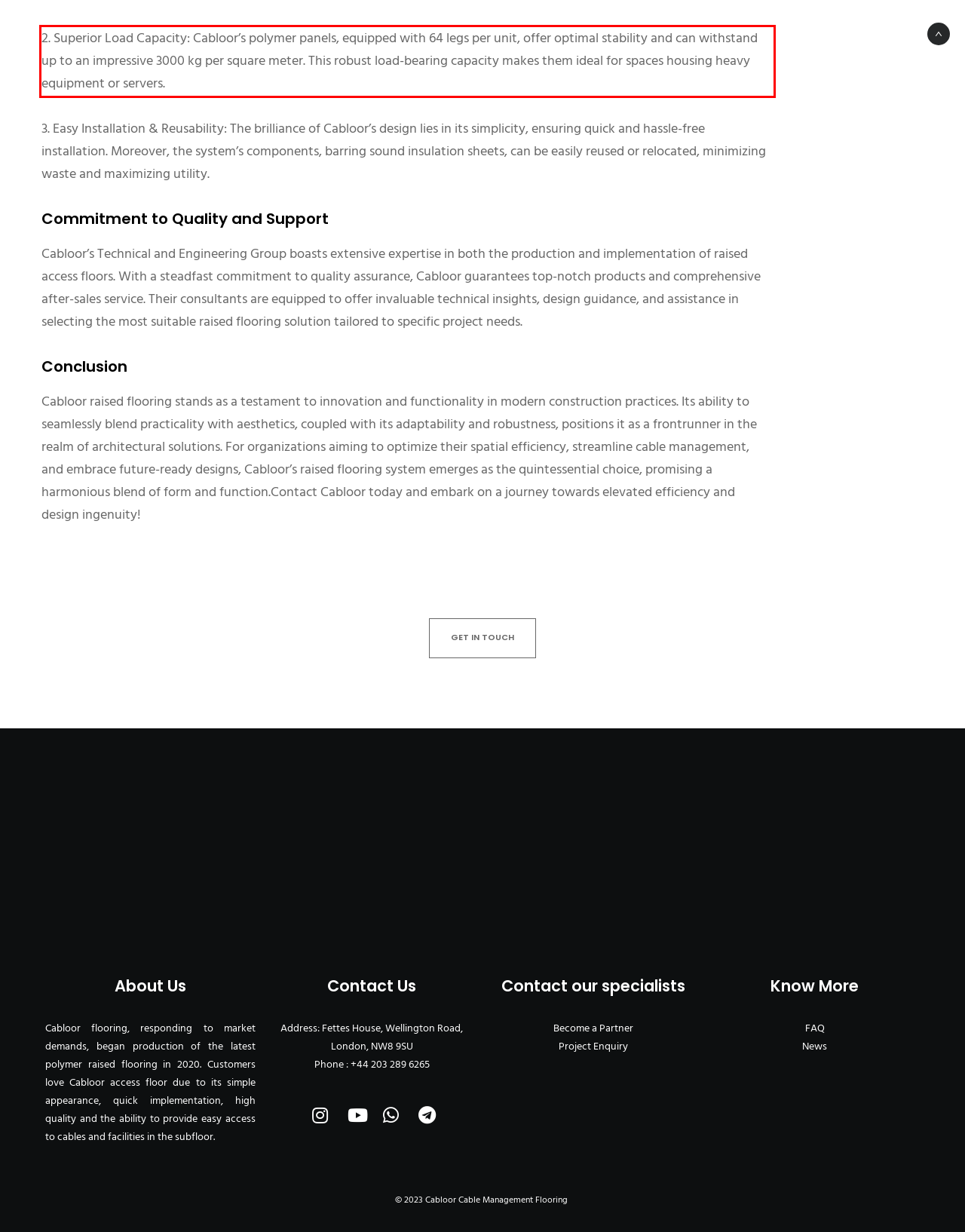Using the provided webpage screenshot, recognize the text content in the area marked by the red bounding box.

2. Superior Load Capacity: Cabloor’s polymer panels, equipped with 64 legs per unit, offer optimal stability and can withstand up to an impressive 3000 kg per square meter. This robust load-bearing capacity makes them ideal for spaces housing heavy equipment or servers.